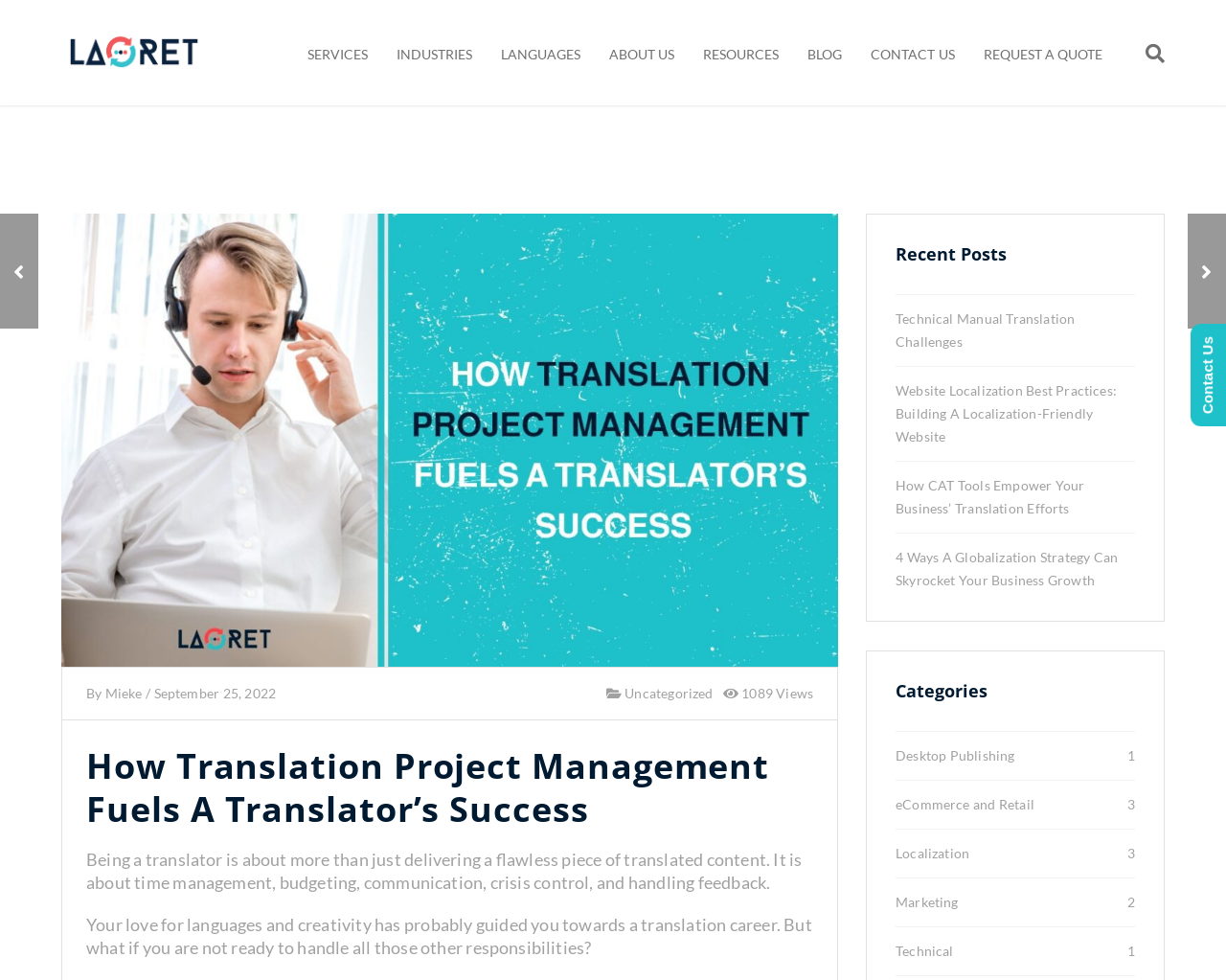Specify the bounding box coordinates for the region that must be clicked to perform the given instruction: "Contact the team".

[0.699, 0.047, 0.79, 0.064]